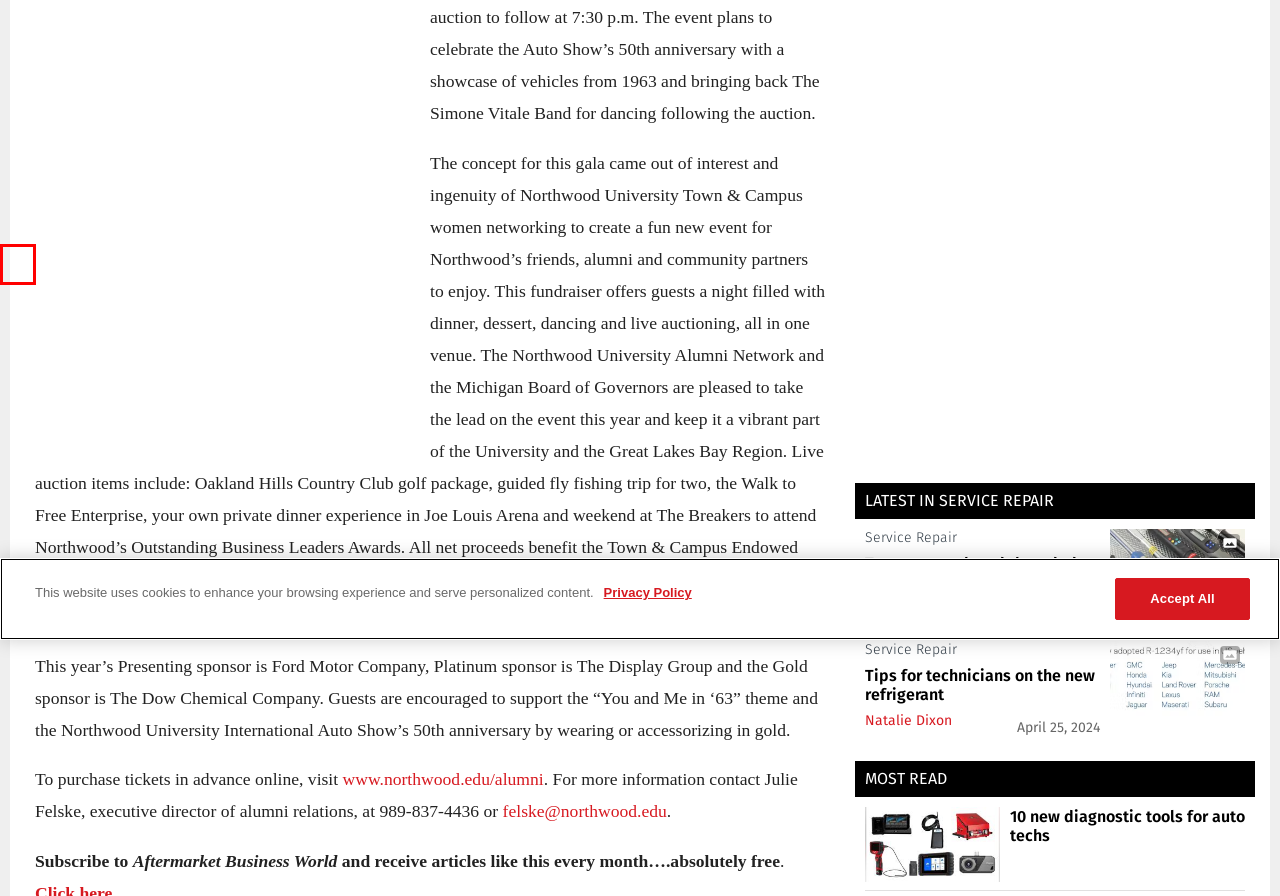You are looking at a webpage screenshot with a red bounding box around an element. Pick the description that best matches the new webpage after interacting with the element in the red bounding box. The possible descriptions are:
A. Endeavor Business Media Legal Center
B. Professional Tool & Equipment News
C. ADAS Case Study: From 10 Calibrations a Month to Over 10 A Day | Vehicle Service Pros
D. Discover the right Autel ADAS System for Your Shop and Business Model | Vehicle Service Pros
E. Professional Distributor | Vehicle Service Pros
F. Buying Your Next Diagnostic Tablet | Vehicle Service Pros
G. Professional Distributor
H. 10 new diagnostic tools for auto techs  | Vehicle Service Pros

B